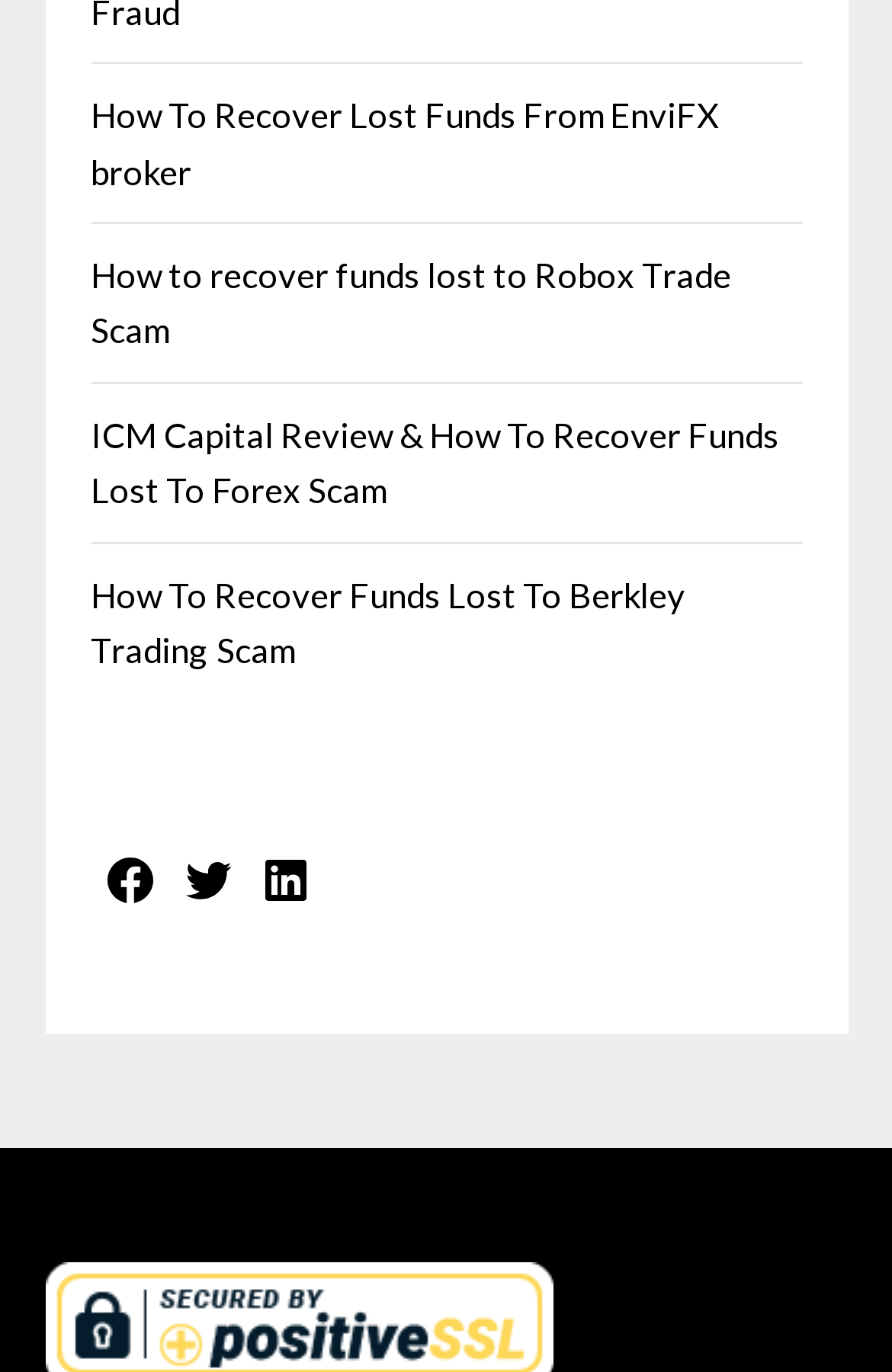How many social media links are present?
Please provide a detailed and comprehensive answer to the question.

There are three social media links present on the webpage, which are Facebook, Twitter, and LinkedIn, as indicated by their respective icons and text.